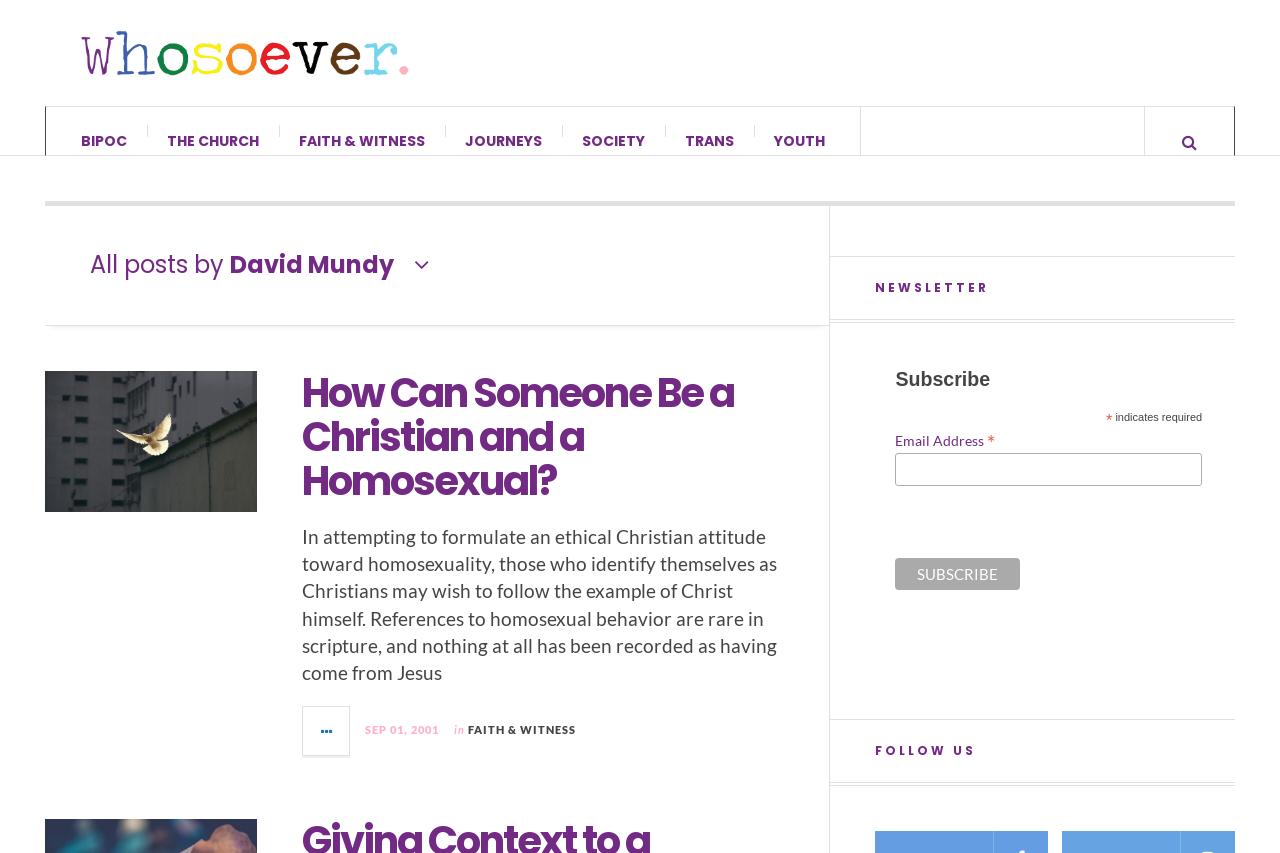Given the element description, predict the bounding box coordinates in the format (top-left x, top-left y, bottom-right x, bottom-right y). Make sure all values are between 0 and 1. Here is the element description: Journeys

[0.348, 0.125, 0.439, 0.205]